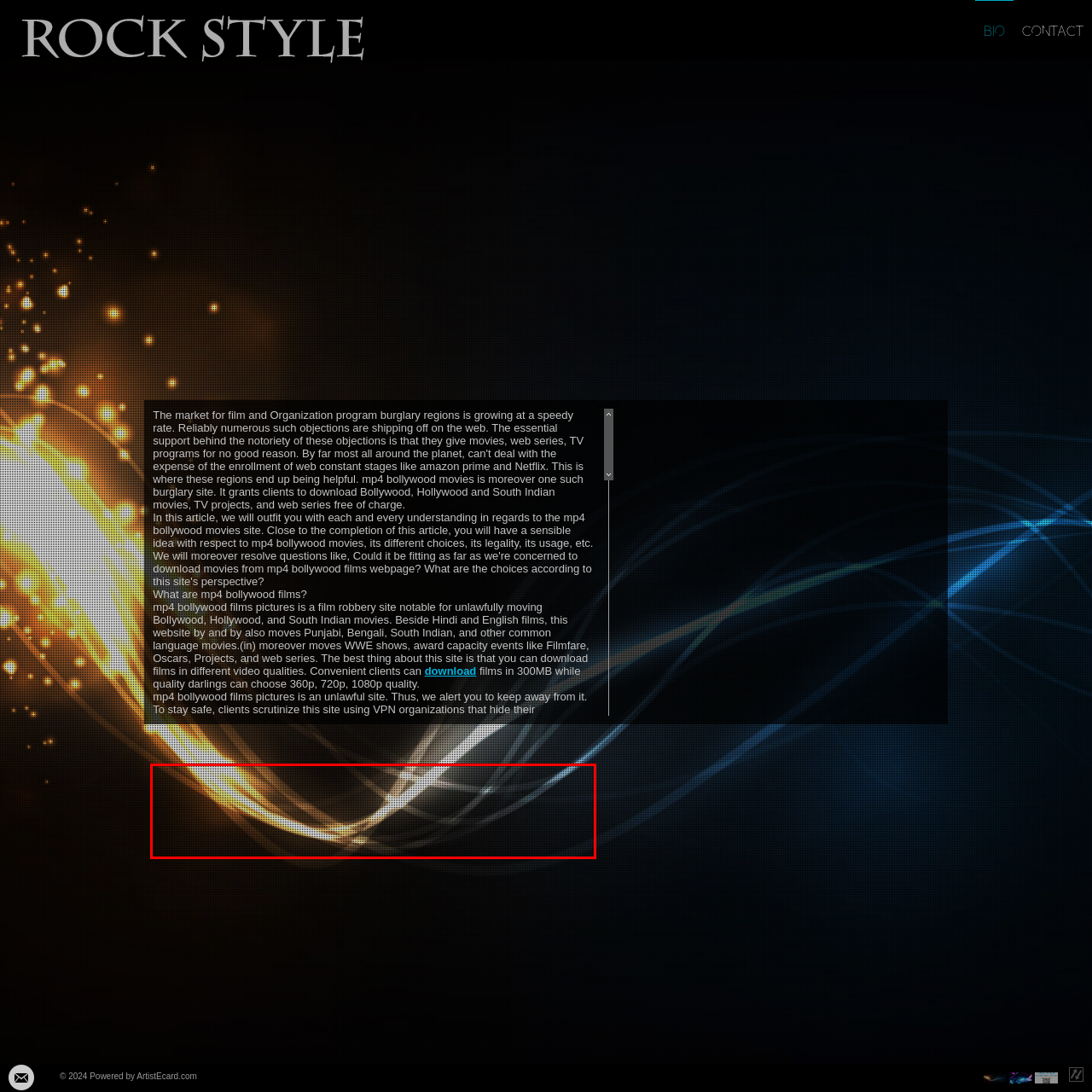Please perform OCR on the text content within the red bounding box that is highlighted in the provided webpage screenshot.

Since mp4 bollywood films is a burglary site its space has been frustrated by the public power numerous objections. The fundamental space, for instance seriesmack.com, is at this point not unique considering the legality issue. The organization assurance bunch ruins the area of unlawful objections when they track them down. Regardless, the owner of burglary objections for the most part has support with them. At the point when the space gets hindered, they move the substance to another area. The continuous space working is seriesmack.com